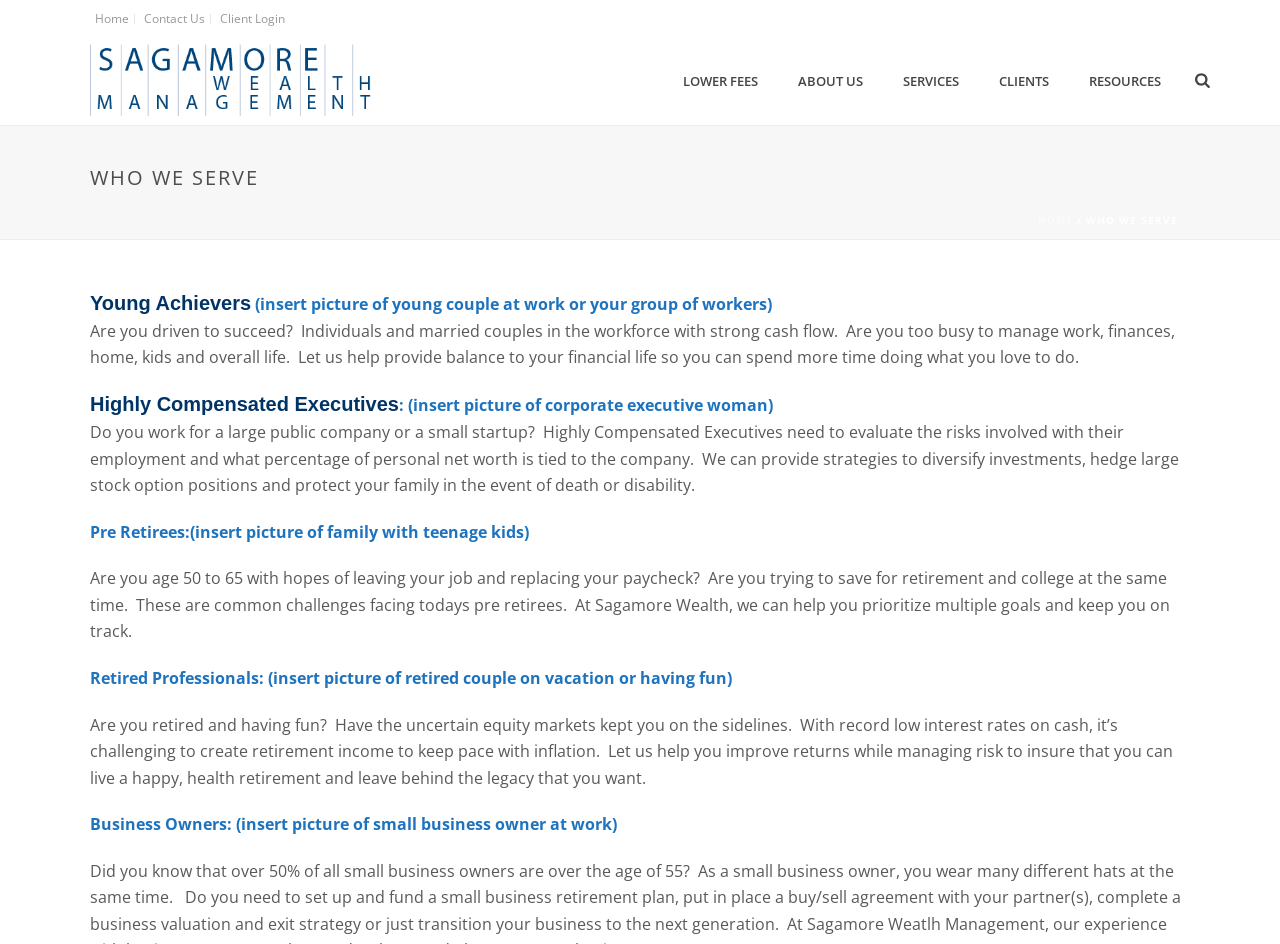Please reply to the following question using a single word or phrase: 
What type of individuals are described in the first section?

Young Achievers